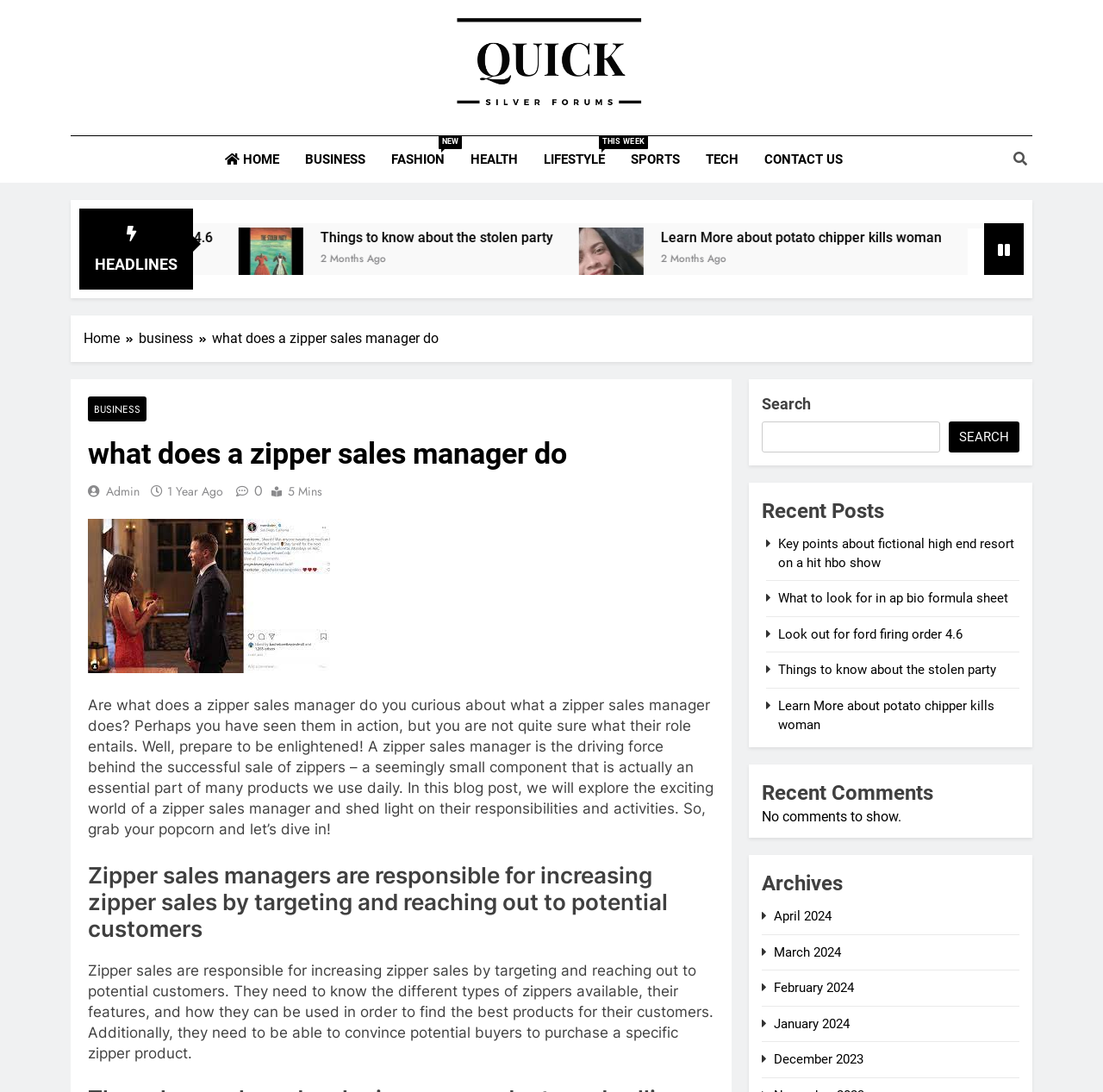What is the role of a zipper sales manager?
From the screenshot, provide a brief answer in one word or phrase.

increasing zipper sales